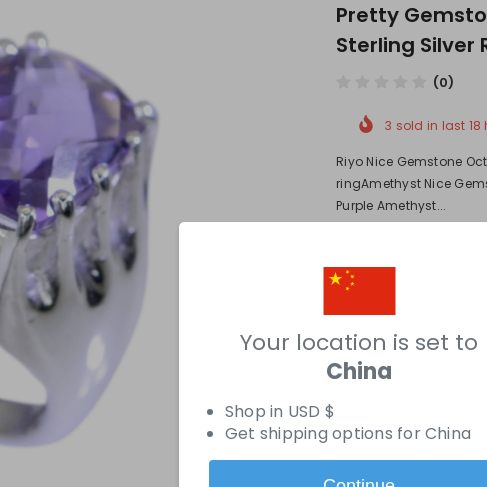Describe every aspect of the image in detail.

A close-up view of a stunning Pretty Gemstones Amethyst ring, crafted from 925 sterling silver, showcases the deep purple hues of the amethyst stone. This elegant ring is designed to highlight the captivating facets of the gemstone, reflecting light in a dazzling manner. Accompanying the image is a notification indicating the user’s location is set to China, with options to shop in USD and explore shipping options. The thumbnail emphasizes the luxury and allure of the ring, appealing to those looking for exquisite jewelry. Additionally, there’s a note mentioning that the ring has sold three times in the last 18 hours, hinting at its popularity.